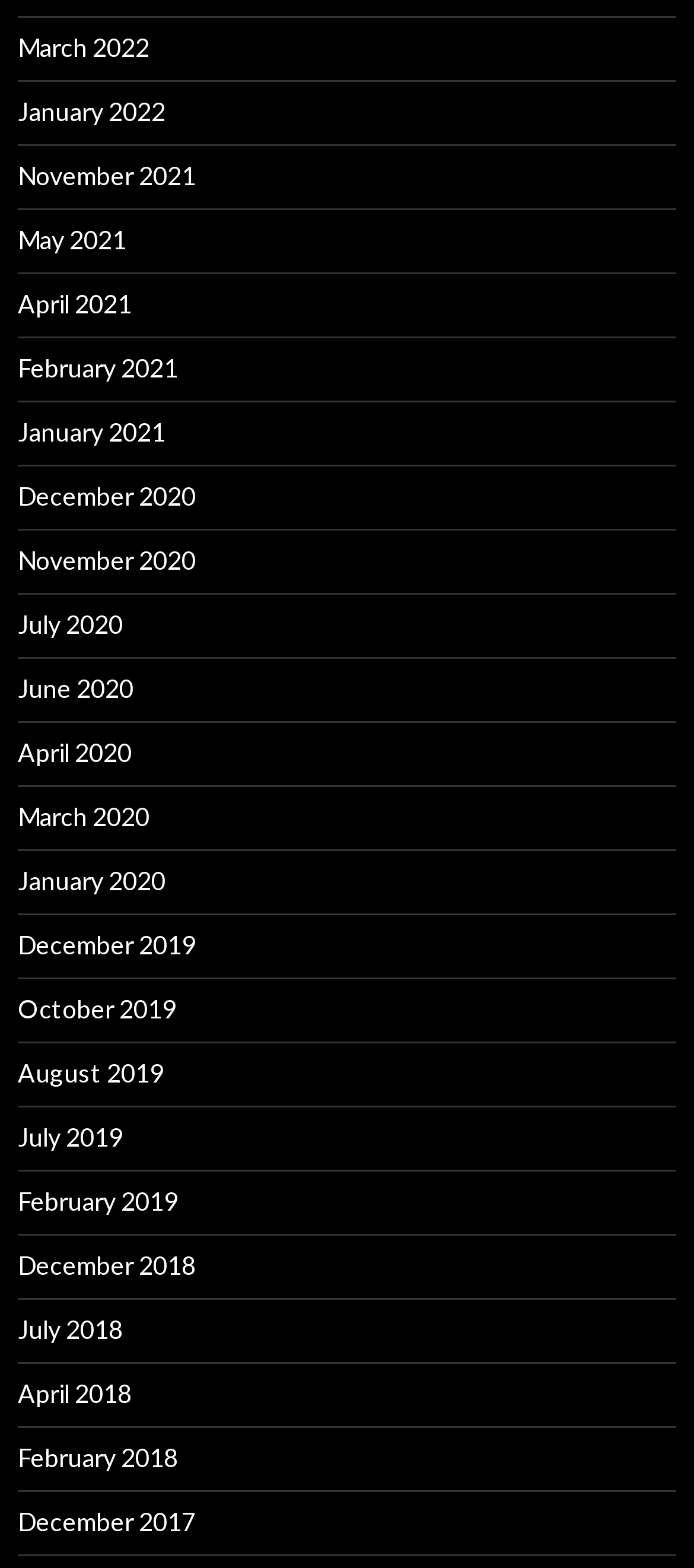How many links are related to the month of July?
Give a thorough and detailed response to the question.

I searched for link elements with text content containing the month of July and found two links: 'July 2020' and 'July 2019'.